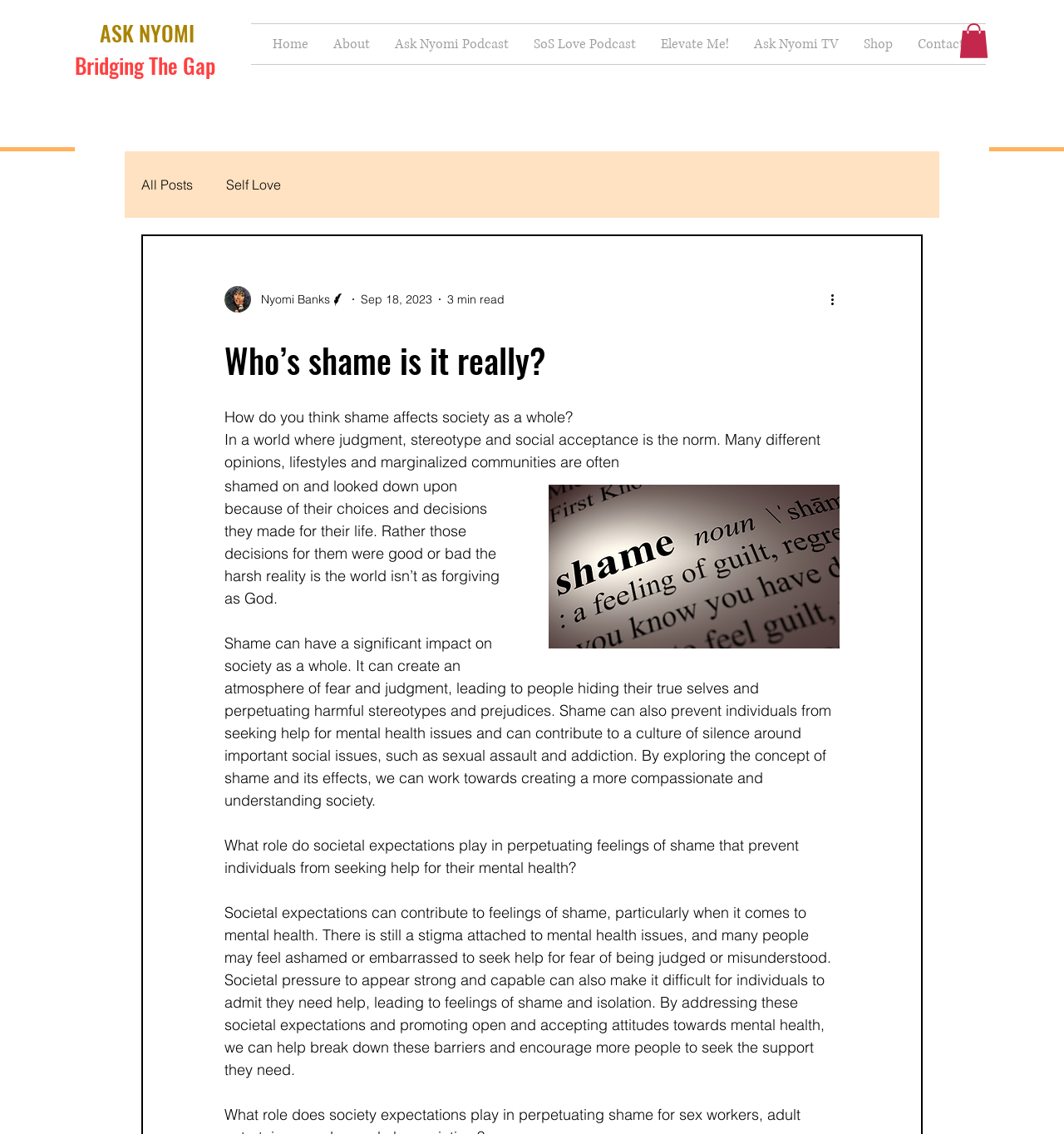Identify the bounding box coordinates of the region I need to click to complete this instruction: "Click on the 'Log in / Sign up' button".

[0.748, 0.15, 0.867, 0.176]